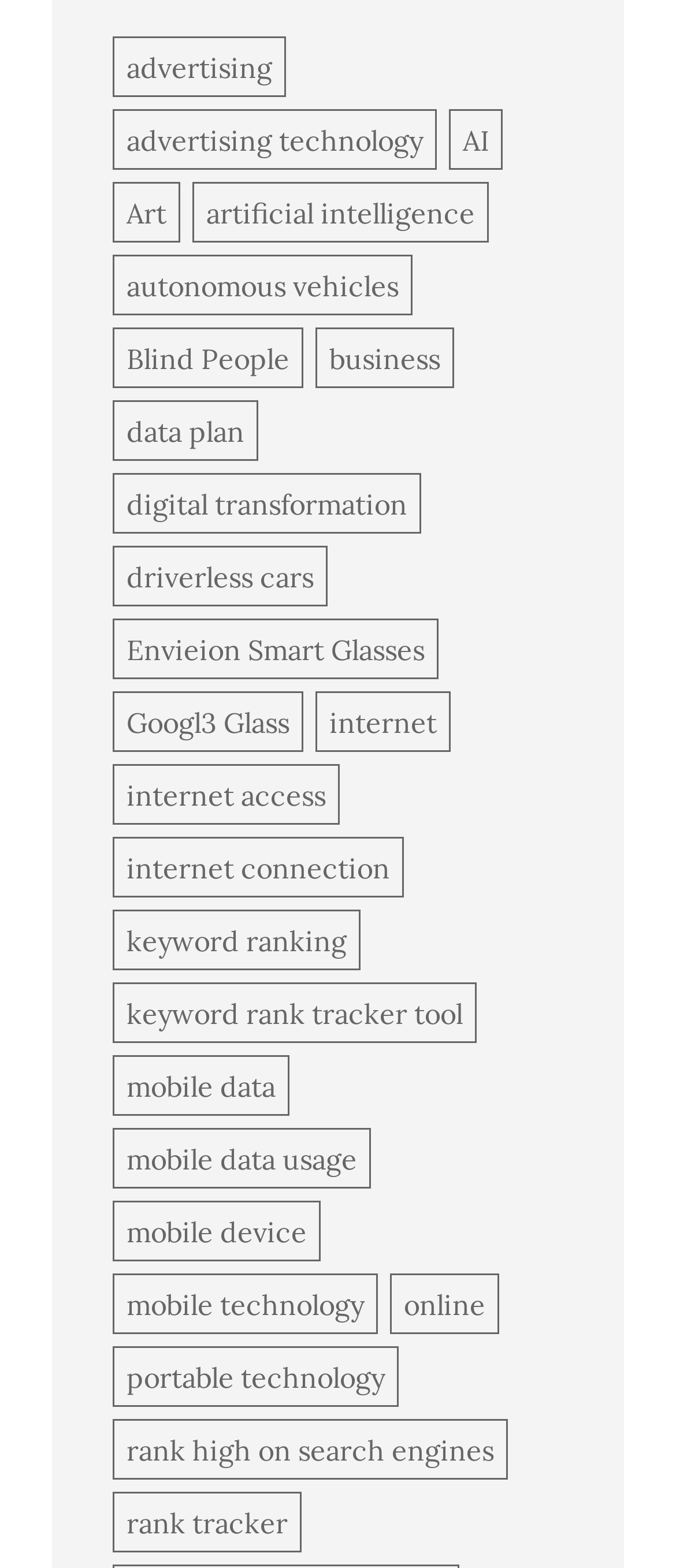From the image, can you give a detailed response to the question below:
How many links are related to mobile technology?

There are four links related to mobile technology, which are 'mobile data', 'mobile data usage', 'mobile device', and 'mobile technology'. These links are located at [0.167, 0.673, 0.428, 0.712], [0.167, 0.72, 0.549, 0.758], [0.167, 0.766, 0.474, 0.805], and [0.167, 0.812, 0.559, 0.851] respectively.